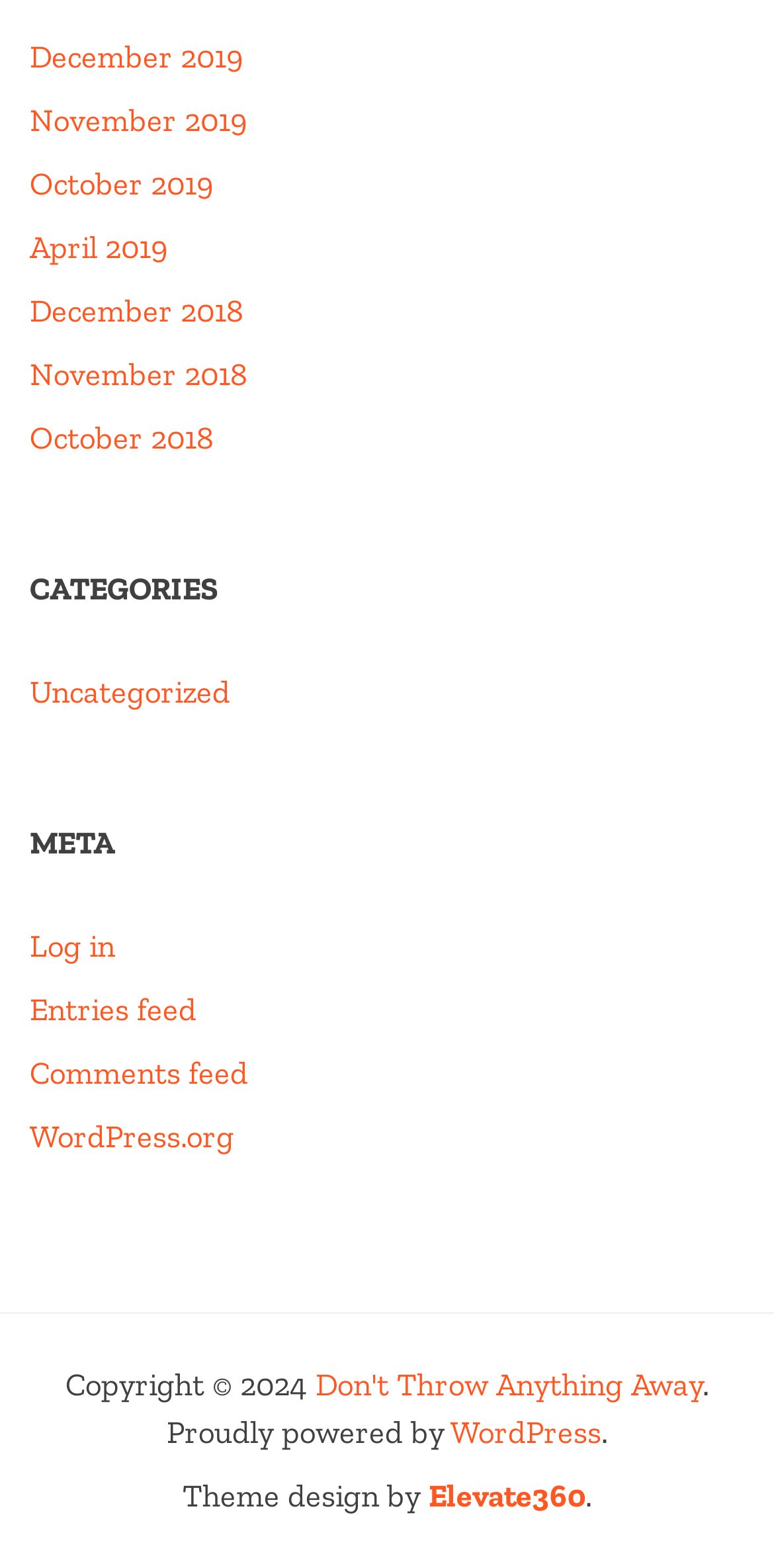Kindly provide the bounding box coordinates of the section you need to click on to fulfill the given instruction: "Explore the Elevate360 theme design".

[0.554, 0.942, 0.756, 0.966]